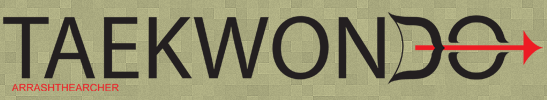Answer the question below with a single word or a brief phrase: 
What martial art is emphasized in the design?

Taekwondo